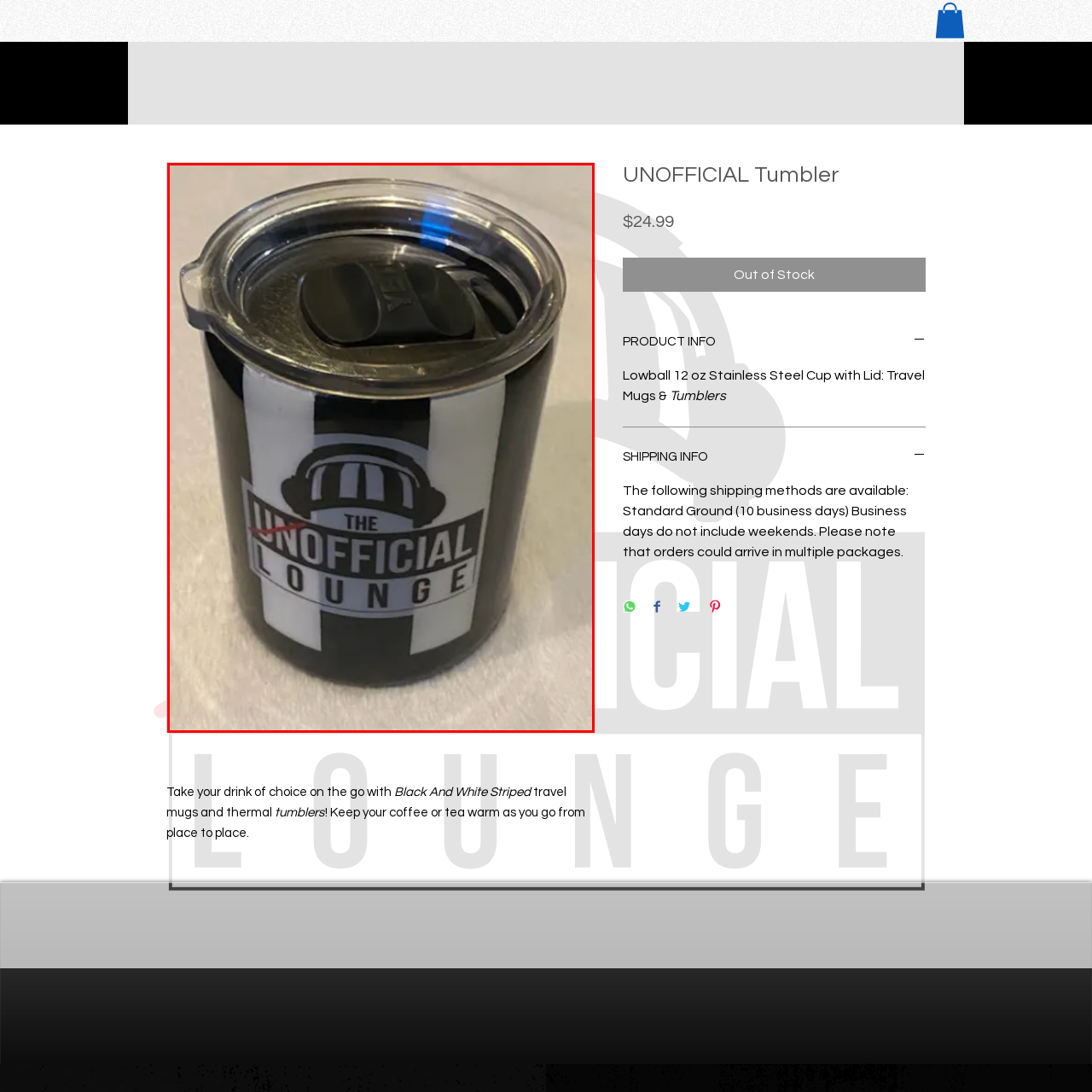Focus on the image encased in the red box and respond to the question with a single word or phrase:
What is the price of the travel mug?

$24.99